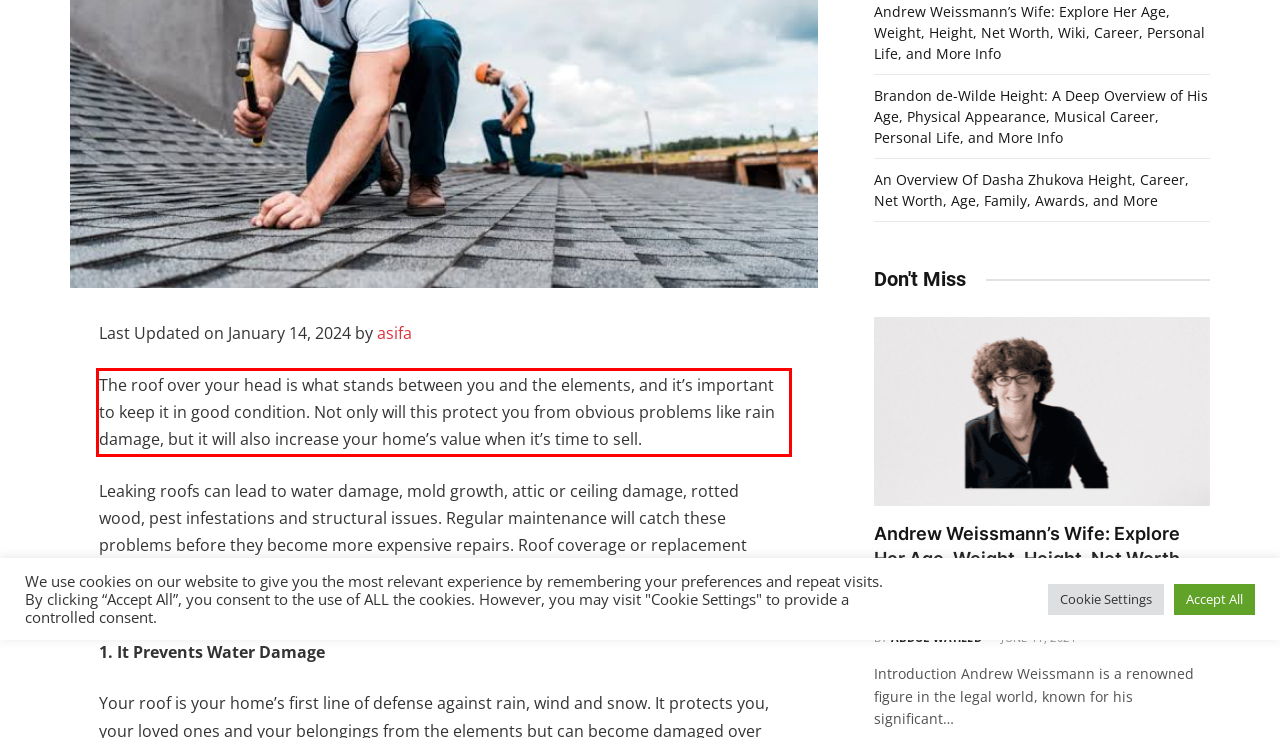Look at the webpage screenshot and recognize the text inside the red bounding box.

The roof over your head is what stands between you and the elements, and it’s important to keep it in good condition. Not only will this protect you from obvious problems like rain damage, but it will also increase your home’s value when it’s time to sell.